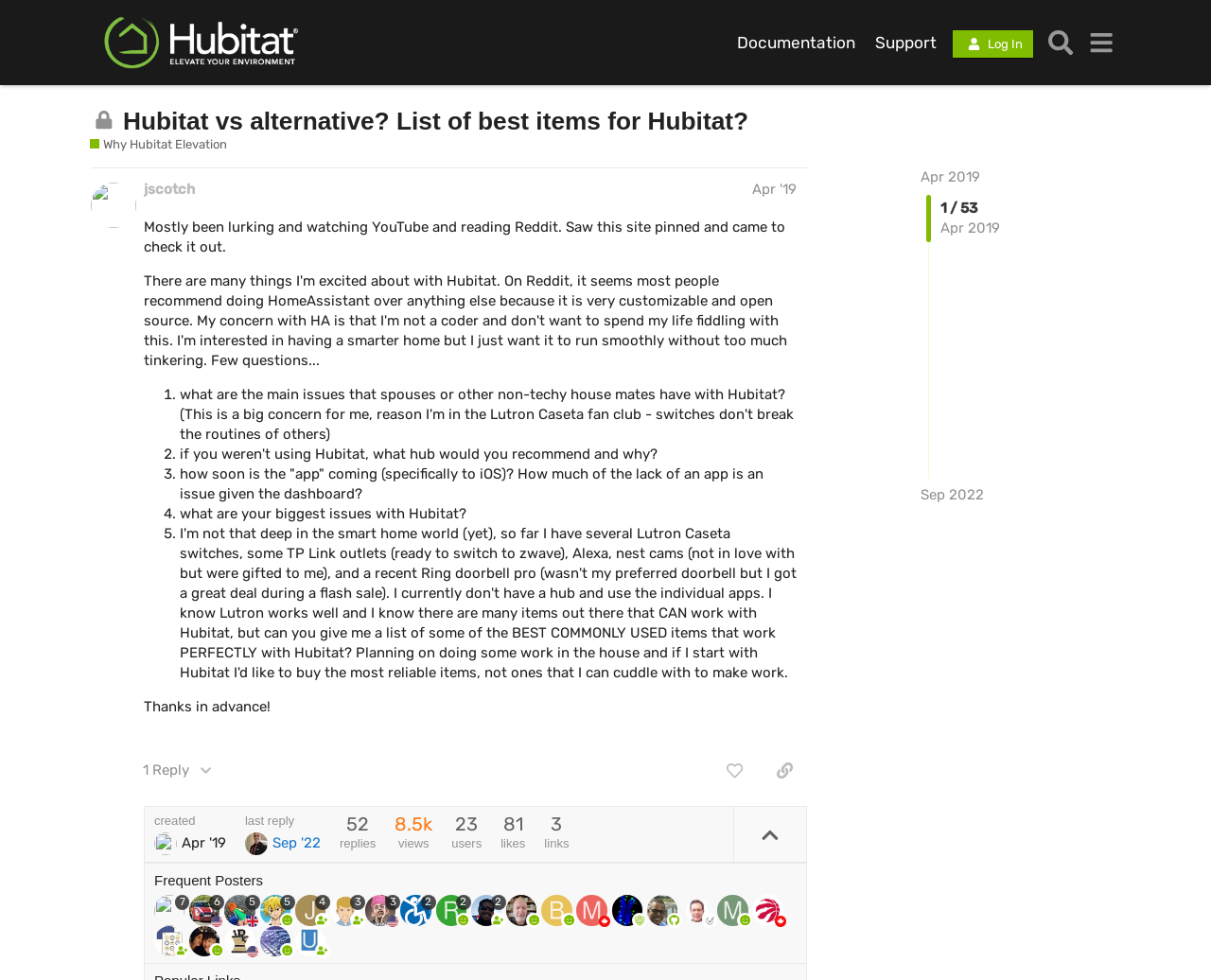Specify the bounding box coordinates of the region I need to click to perform the following instruction: "Read the topic 'Hubitat vs alternative? List of best items for Hubitat?'". The coordinates must be four float numbers in the range of 0 to 1, i.e., [left, top, right, bottom].

[0.102, 0.109, 0.618, 0.138]